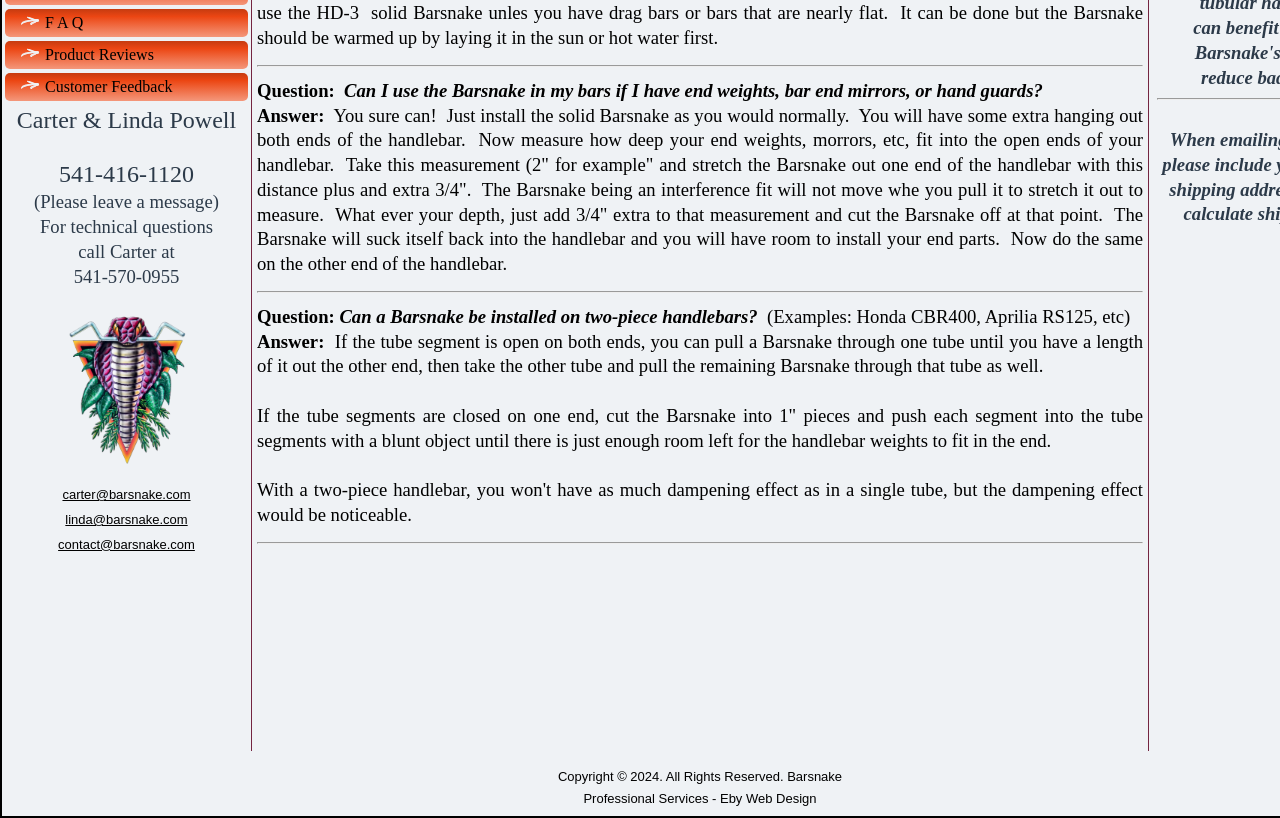Using the provided element description, identify the bounding box coordinates as (top-left x, top-left y, bottom-right x, bottom-right y). Ensure all values are between 0 and 1. Description: Blog

None